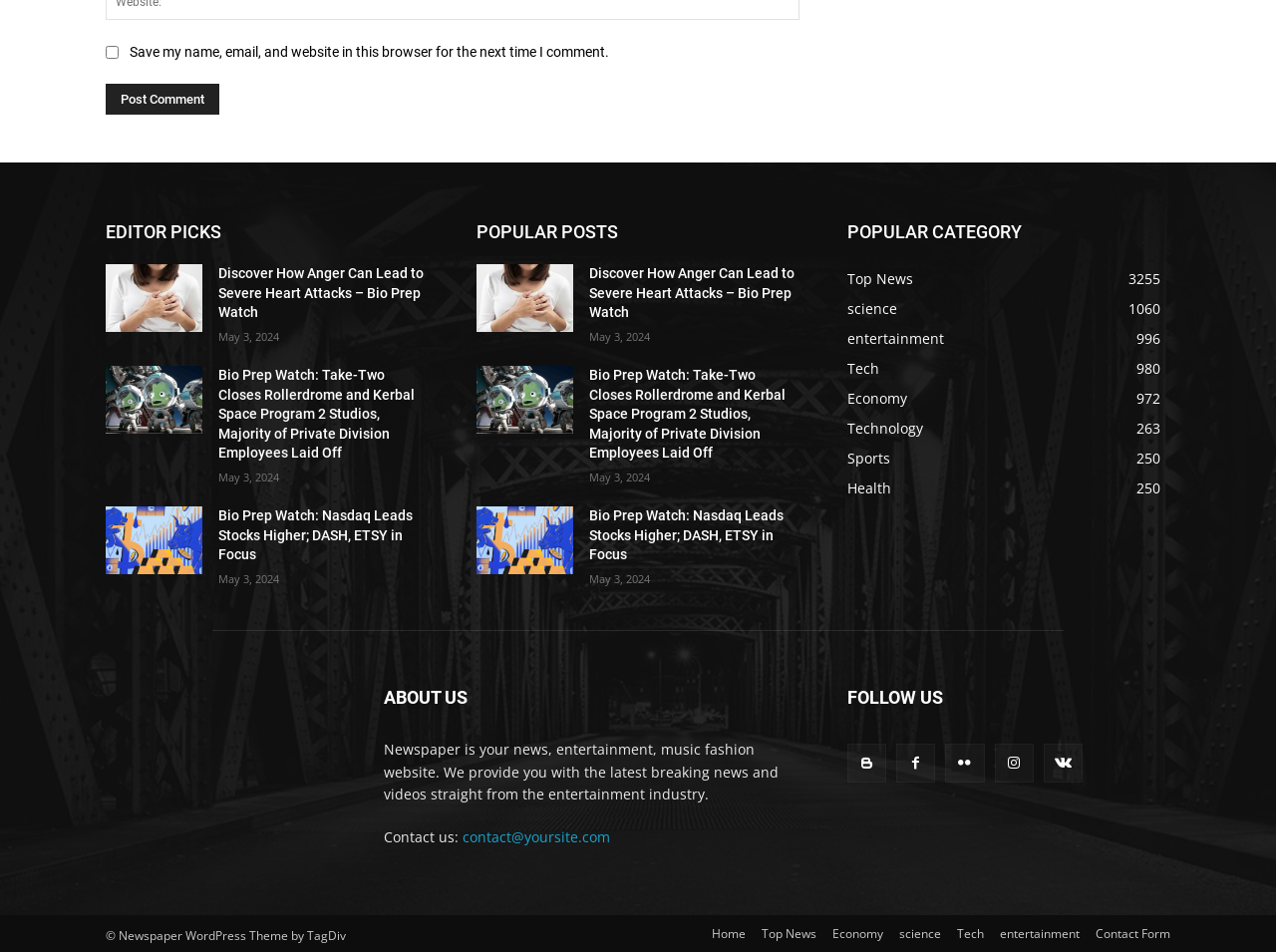What are the social media platforms that the website can be followed on?
Use the information from the screenshot to give a comprehensive response to the question.

The website can be followed on various social media platforms such as Facebook, Twitter, Instagram, and others, as indicated by the follow us section at the bottom of the page.